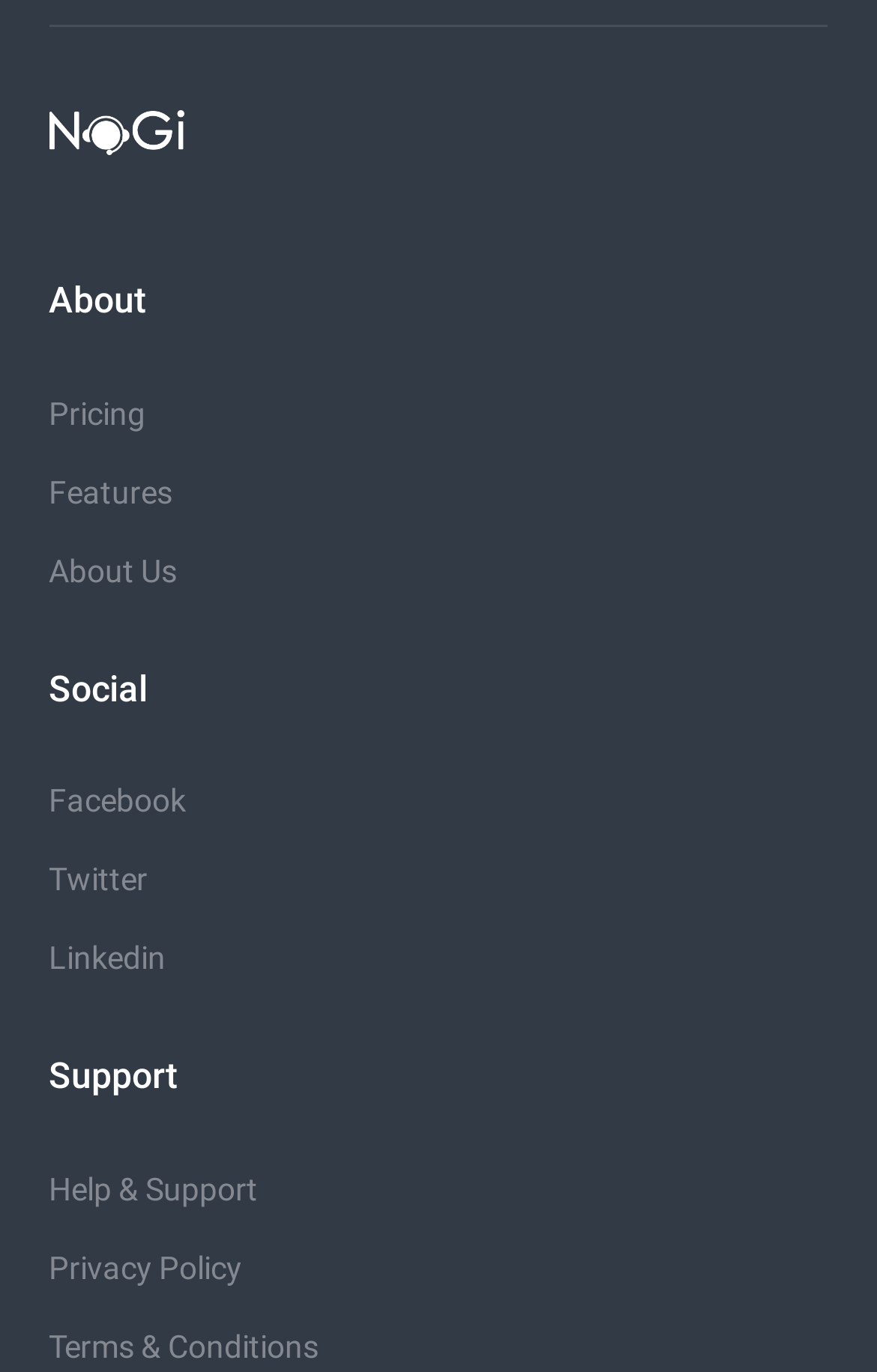Can you specify the bounding box coordinates for the region that should be clicked to fulfill this instruction: "Contact us".

None